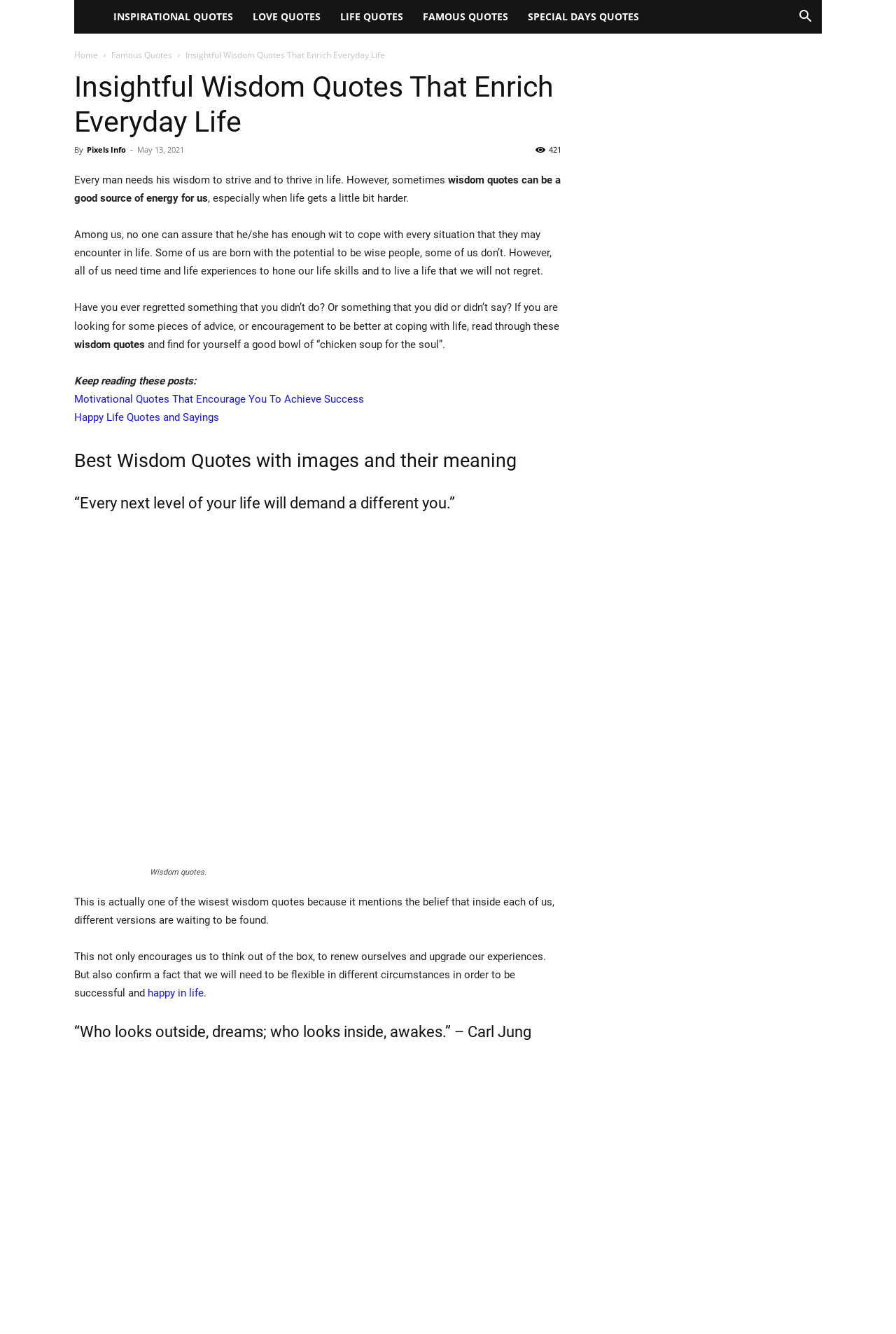Reply to the question below using a single word or brief phrase:
What is the author of the quote 'Who looks outside, dreams; who looks inside, awakes'?

Carl Jung